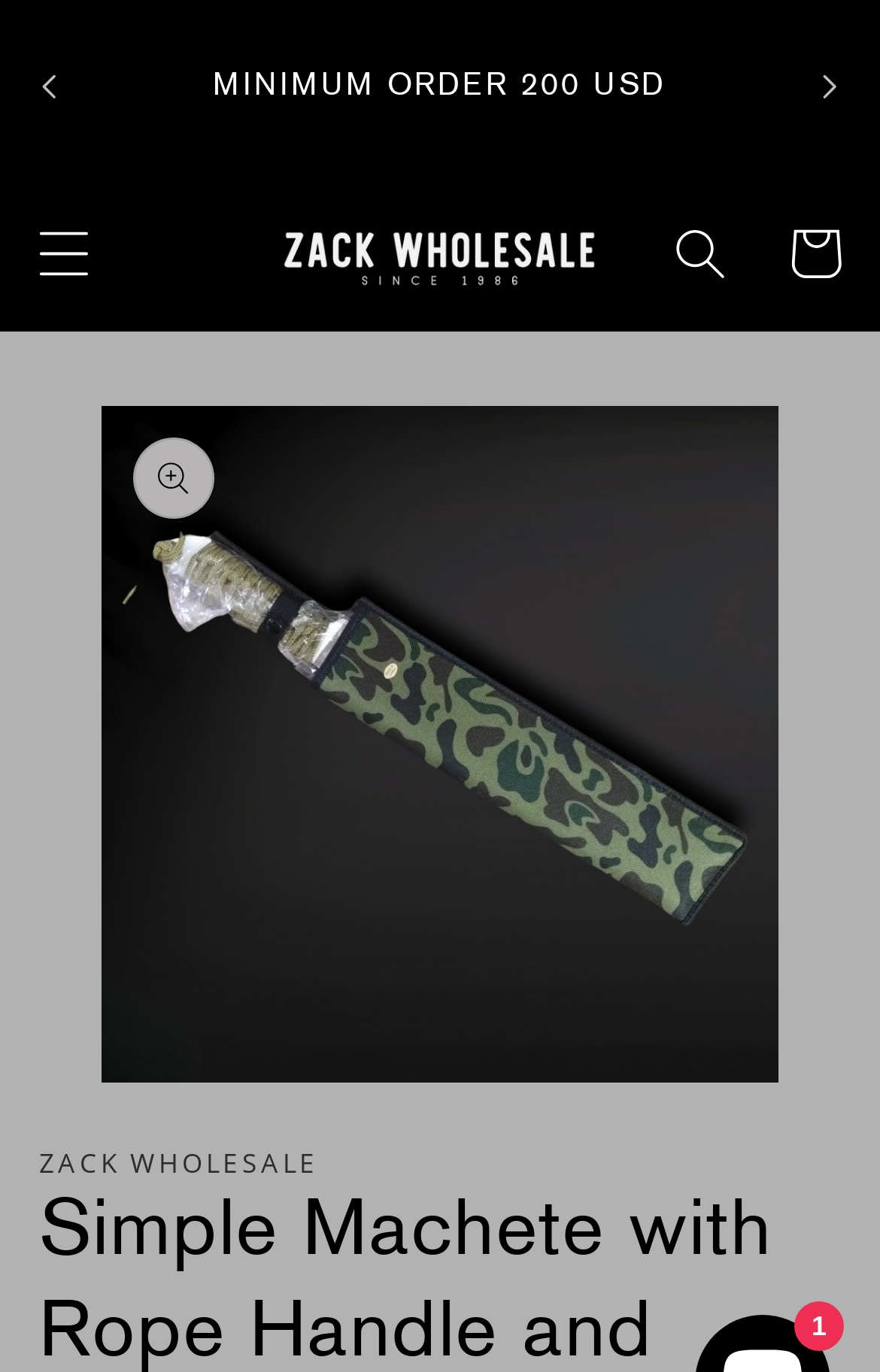What is the name of the product displayed?
Refer to the screenshot and deliver a thorough answer to the question presented.

I found the product name by looking at the image in the gallery viewer, which has a caption 'Simple Machete with Rope Handle and Camo Sheath - Zack Wholesale'.